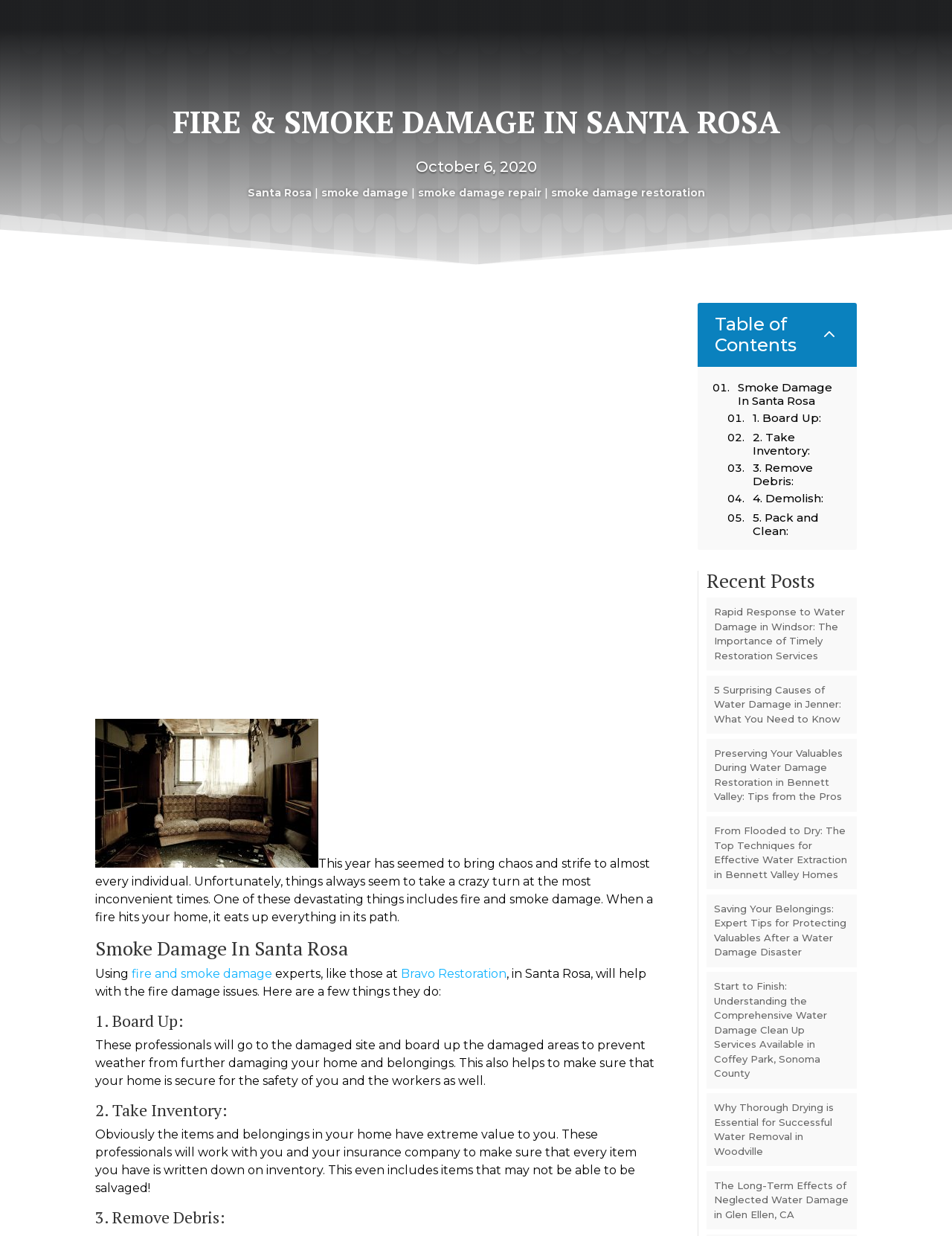Find the bounding box of the element with the following description: "Santa Rosa". The coordinates must be four float numbers between 0 and 1, formatted as [left, top, right, bottom].

[0.26, 0.151, 0.327, 0.161]